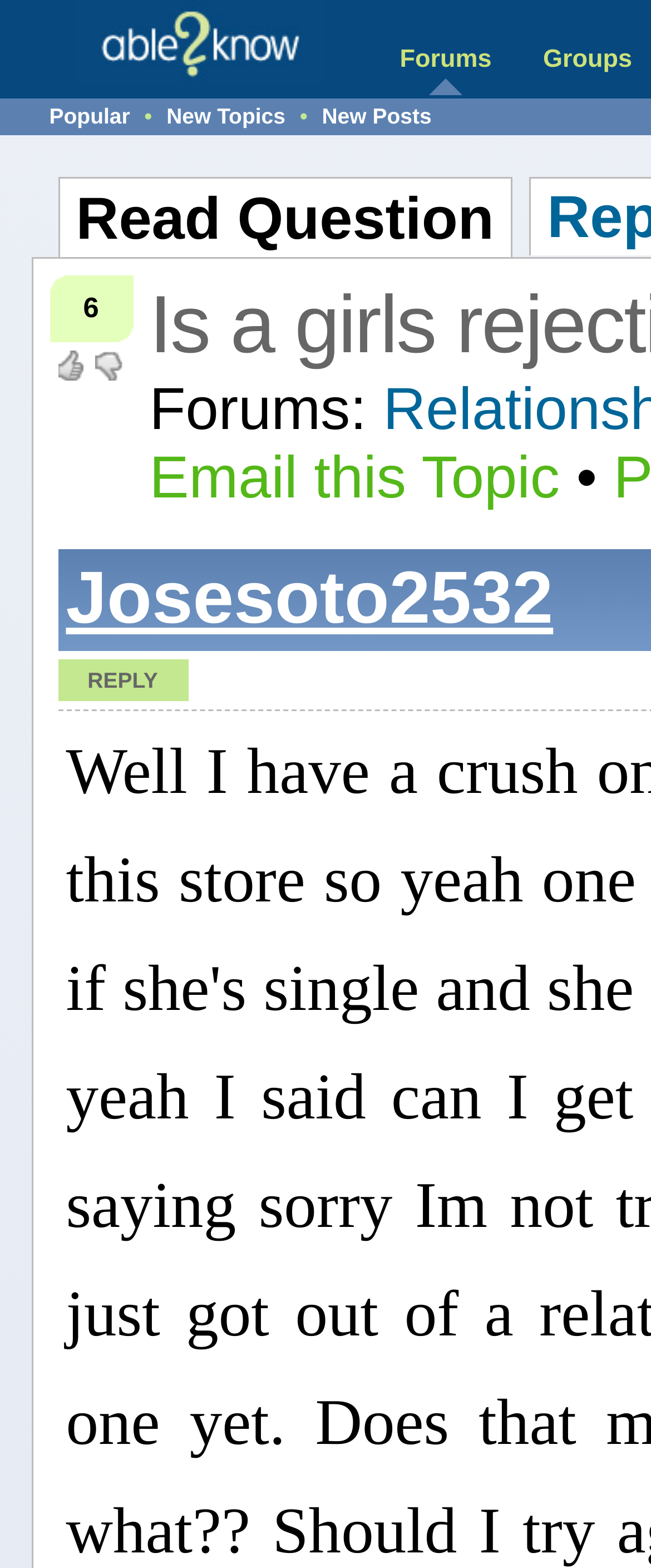Given the content of the image, can you provide a detailed answer to the question?
How many options are there to navigate the forum?

There are 5 options to navigate the forum: 'Forums', 'Groups', 'Popular', 'New Topics', and 'New Posts'. These options allow users to navigate to different sections of the forum.